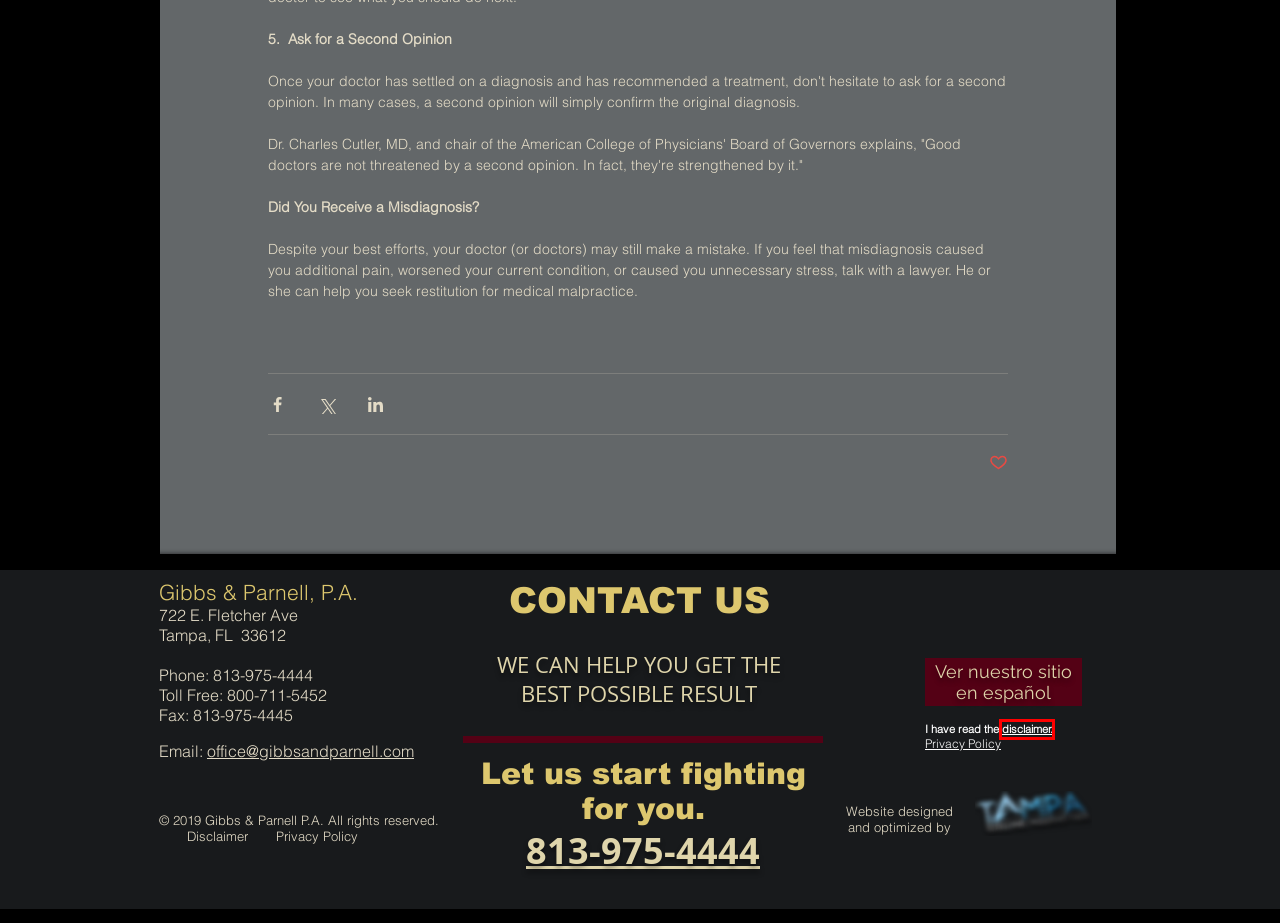Given a screenshot of a webpage with a red bounding box around an element, choose the most appropriate webpage description for the new page displayed after clicking the element within the bounding box. Here are the candidates:
A. Tampa Premises Liability Lawy | Gibbs & Parnell, P.A. | Tampa, Florida
B. Tampa Medical Malpractice Lawyers | Gibbs & Parnell, P.A.
C. Privacy Policy and Disclaimer
D. abogados de accidentes automovilísticos Tampa | Gibbs & Parnell, P.A.
E. Tampa Personal Injury | Gibbs & Parnell, P.A. | Tampa, Florida
F. Car Accident Attorneys | Gibbs & Parnell, P.A. | Tampa, Florida
G. Tampa Auto & Car Accident Attorneys | Gibbs & Parnell, P.A.
H. Contact | Gibbs & Parnell, P.A. | Tampa, Florida

C